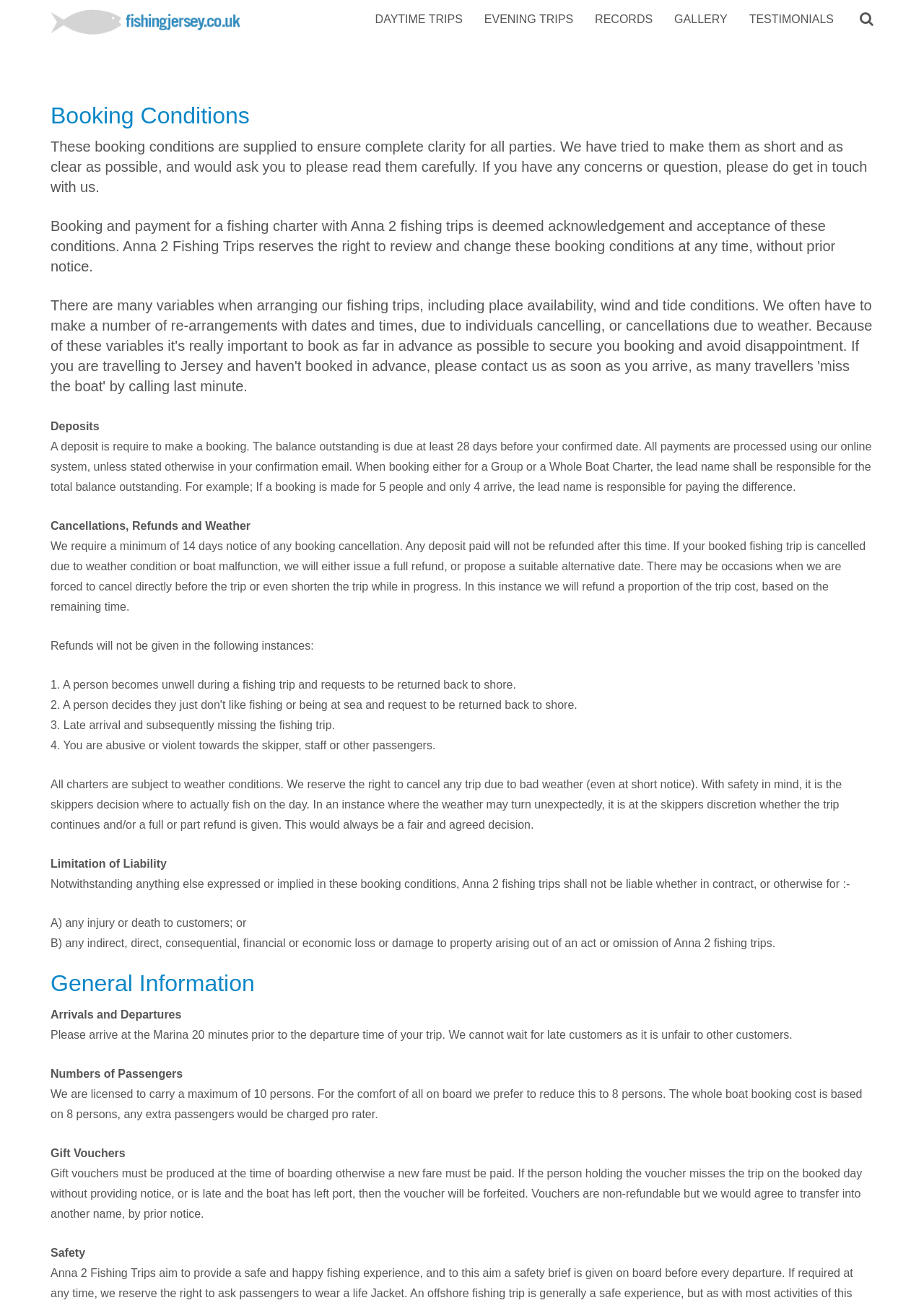What happens if a person becomes unwell during a fishing trip?
Please answer the question with a single word or phrase, referencing the image.

No refund